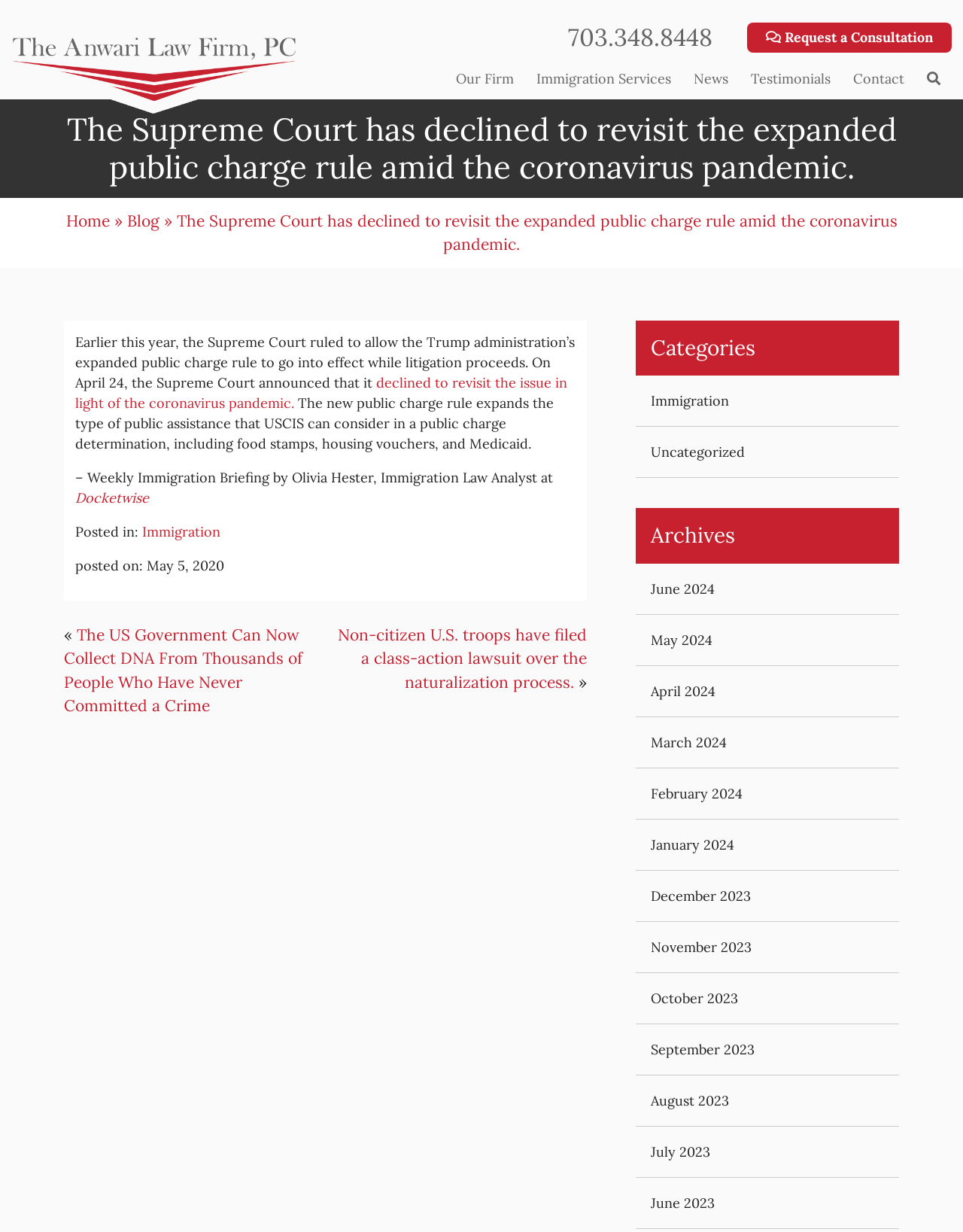Find the bounding box coordinates of the clickable region needed to perform the following instruction: "View Immigration Services". The coordinates should be provided as four float numbers between 0 and 1, i.e., [left, top, right, bottom].

[0.545, 0.049, 0.709, 0.079]